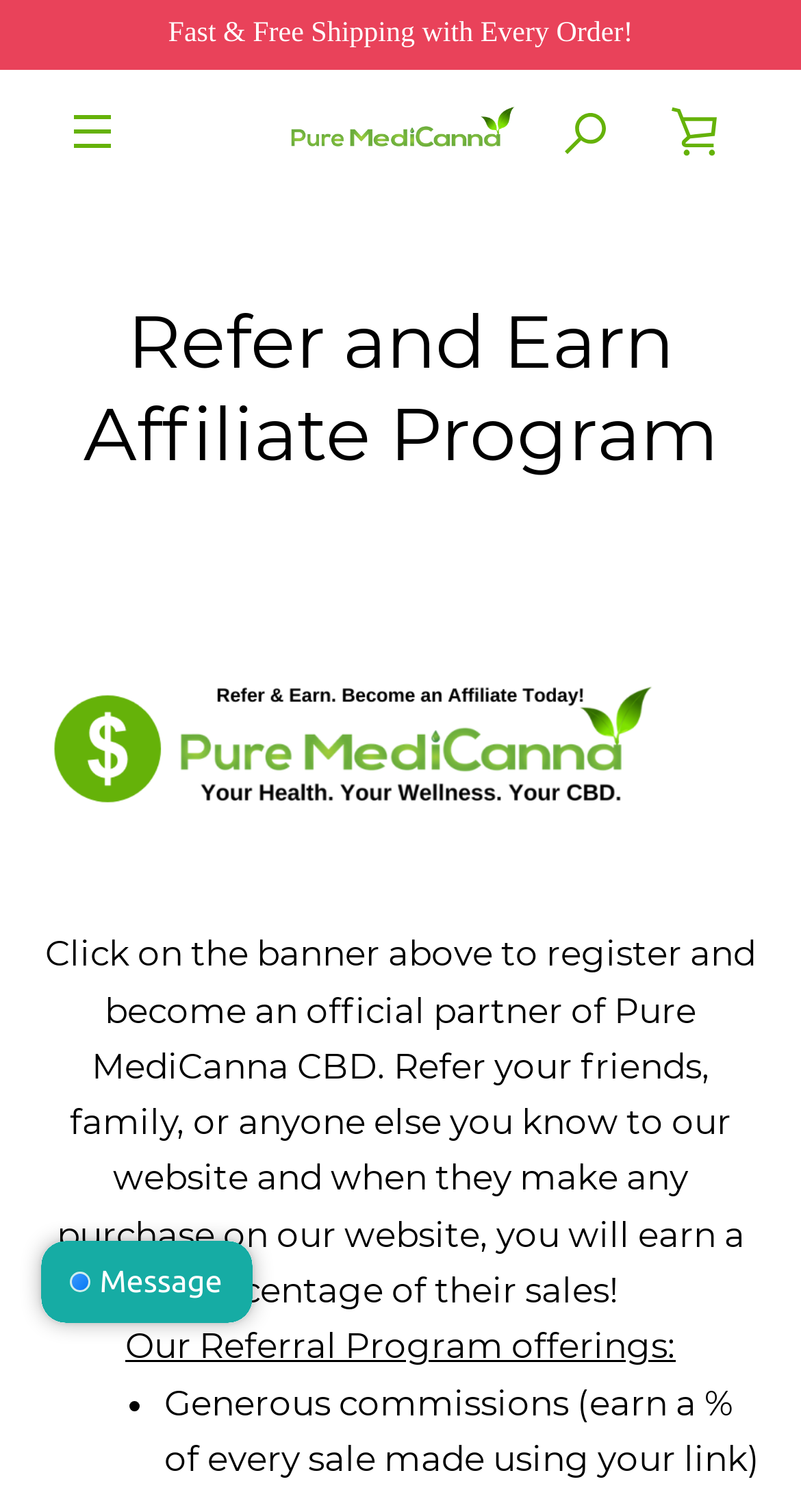What is the program's name?
Based on the screenshot, provide your answer in one word or phrase.

Refer and Earn Affiliate Program